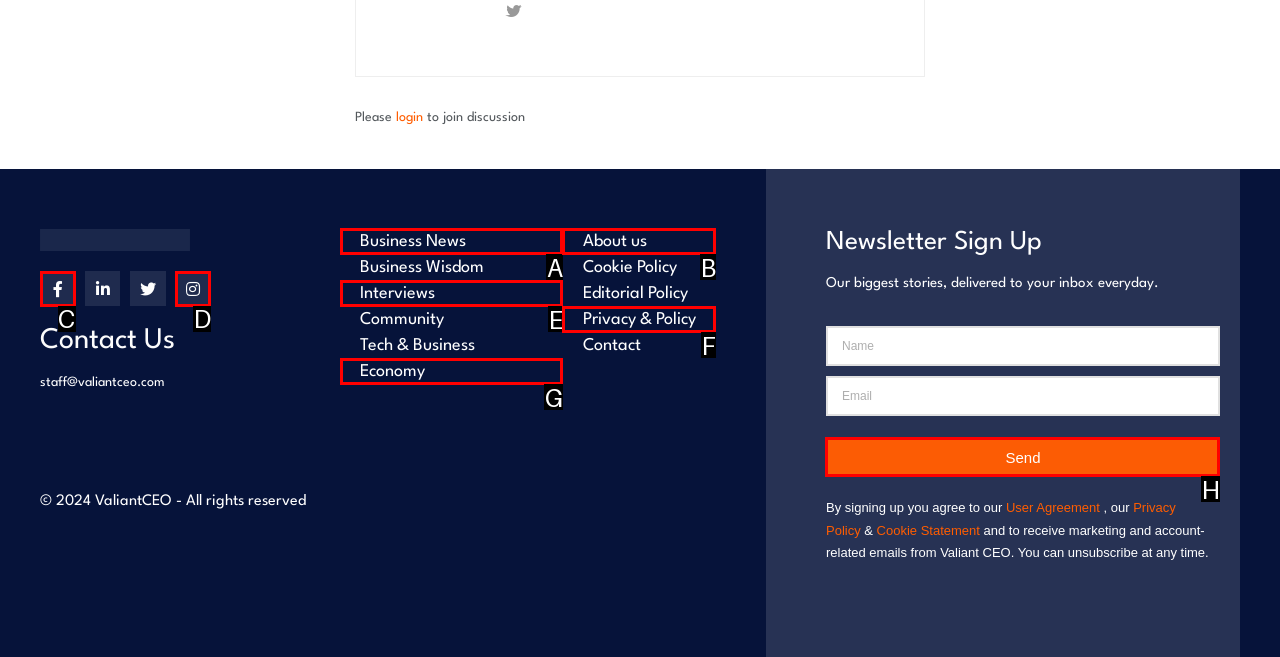Indicate the HTML element to be clicked to accomplish this task: Send newsletter sign up Respond using the letter of the correct option.

H